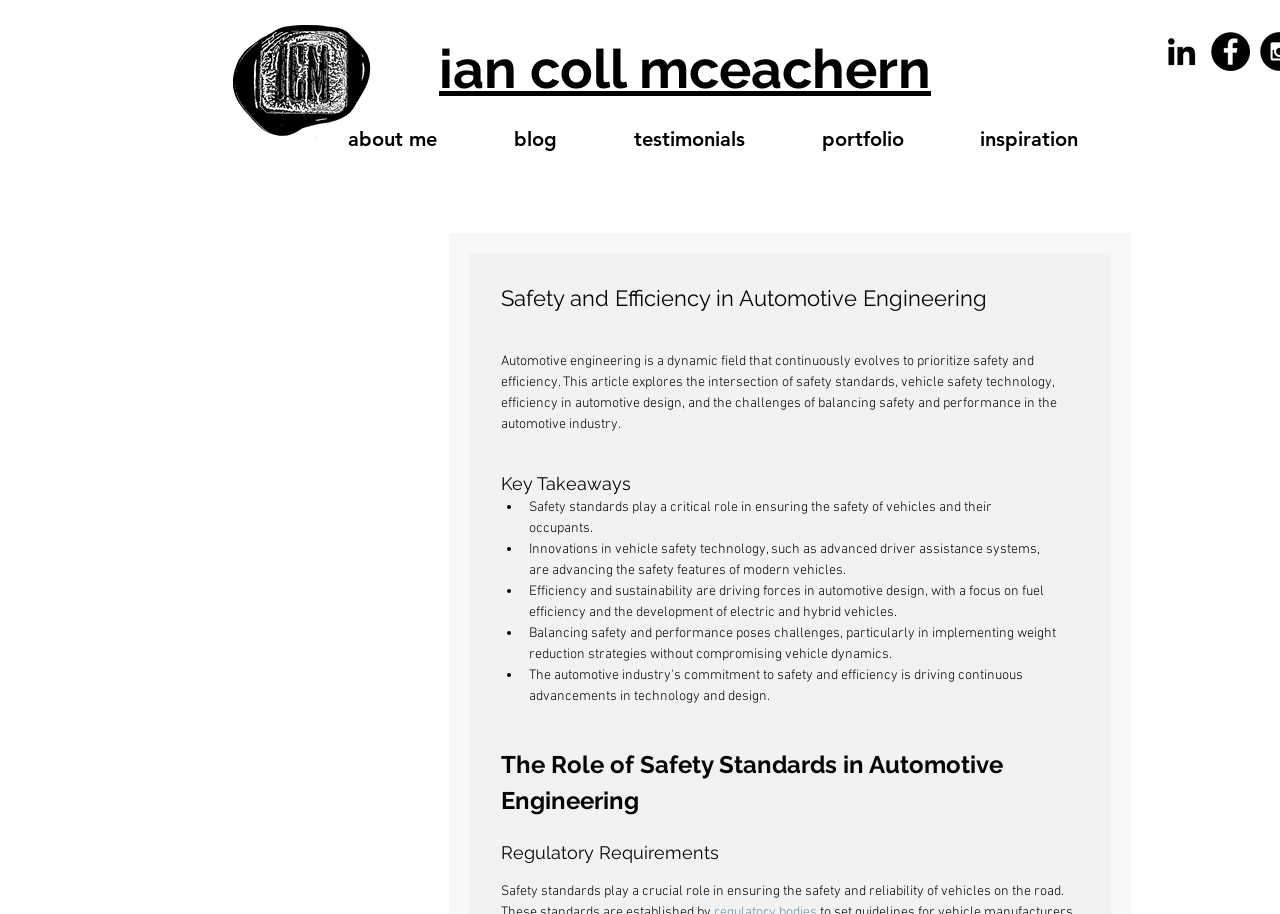Create an elaborate caption for the webpage.

The webpage is about safety and efficiency in automotive engineering. At the top-left corner, there is an image of an elegant wax seal stamp with the initials "I" intertwined with a secondary letter, which adds a personal touch to the page. Next to the image, the author's name "ian coll mceachern" is displayed prominently.

Below the author's name, there is a navigation menu labeled "Site" that provides links to other sections of the website, including "about me", "blog", "testimonials", "portfolio", and "inspiration". On the top-right corner, there are social media links to LinkedIn and Facebook, represented by black icons.

The main content of the page is divided into sections. The first section has a heading "Safety and Efficiency in Automotive Engineering" and provides an introduction to the topic, explaining that automotive engineering is a dynamic field that prioritizes safety and efficiency. This section also includes a brief overview of the article's content.

Below the introduction, there is a section titled "Key Takeaways" that summarizes the main points of the article. This section is presented in a bulleted list, with each point highlighting a crucial aspect of safety and efficiency in automotive engineering, such as the role of safety standards, innovations in vehicle safety technology, and the challenges of balancing safety and performance.

The webpage also includes sections titled "The Role of Safety Standards in Automotive Engineering" and "Regulatory Requirements", which provide more in-depth information on these topics. Overall, the webpage is well-organized and easy to navigate, with clear headings and concise text that effectively convey the author's expertise in automotive engineering.